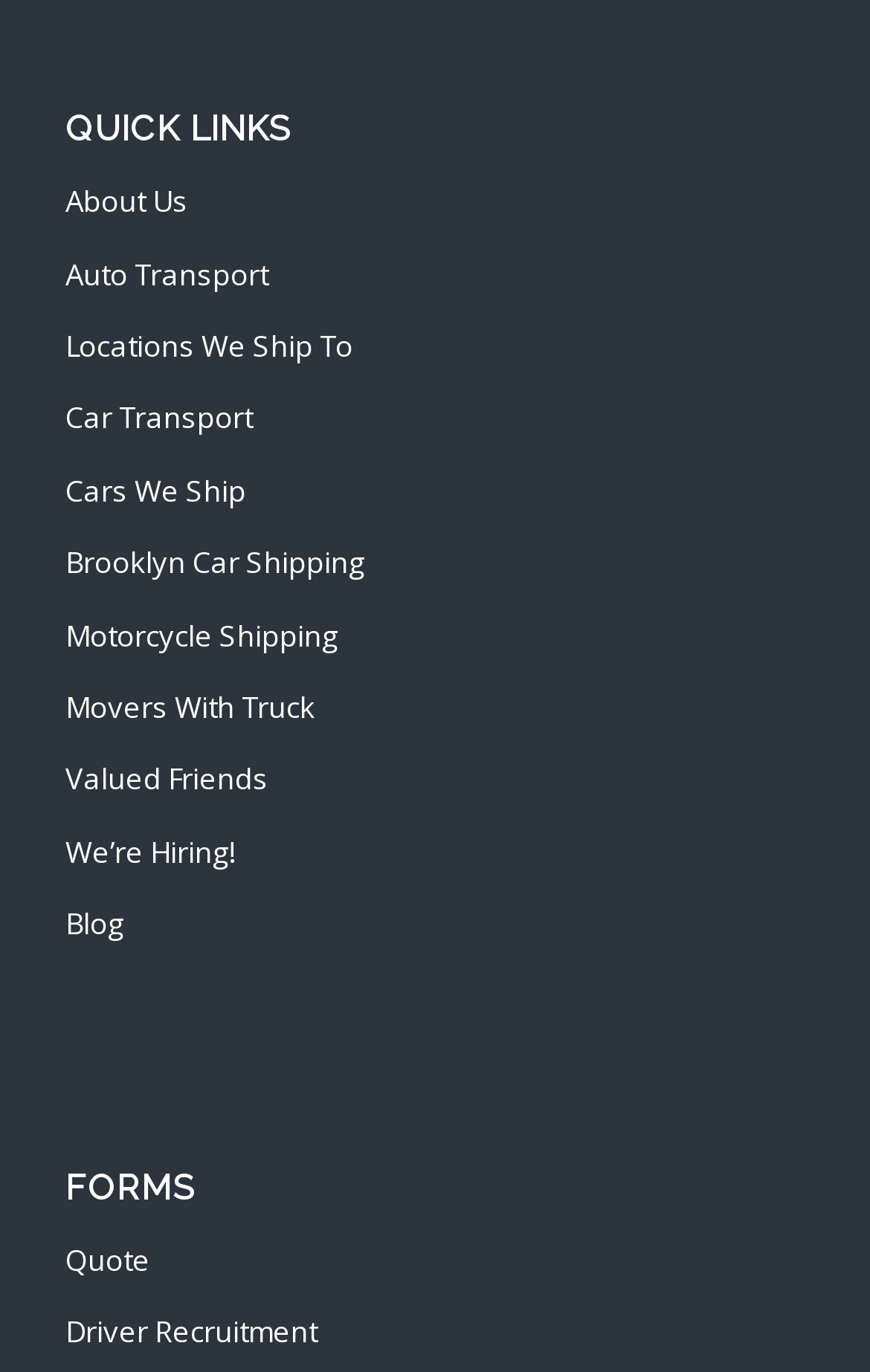Locate the bounding box coordinates of the area that needs to be clicked to fulfill the following instruction: "read the Blog". The coordinates should be in the format of four float numbers between 0 and 1, namely [left, top, right, bottom].

[0.075, 0.649, 0.925, 0.701]